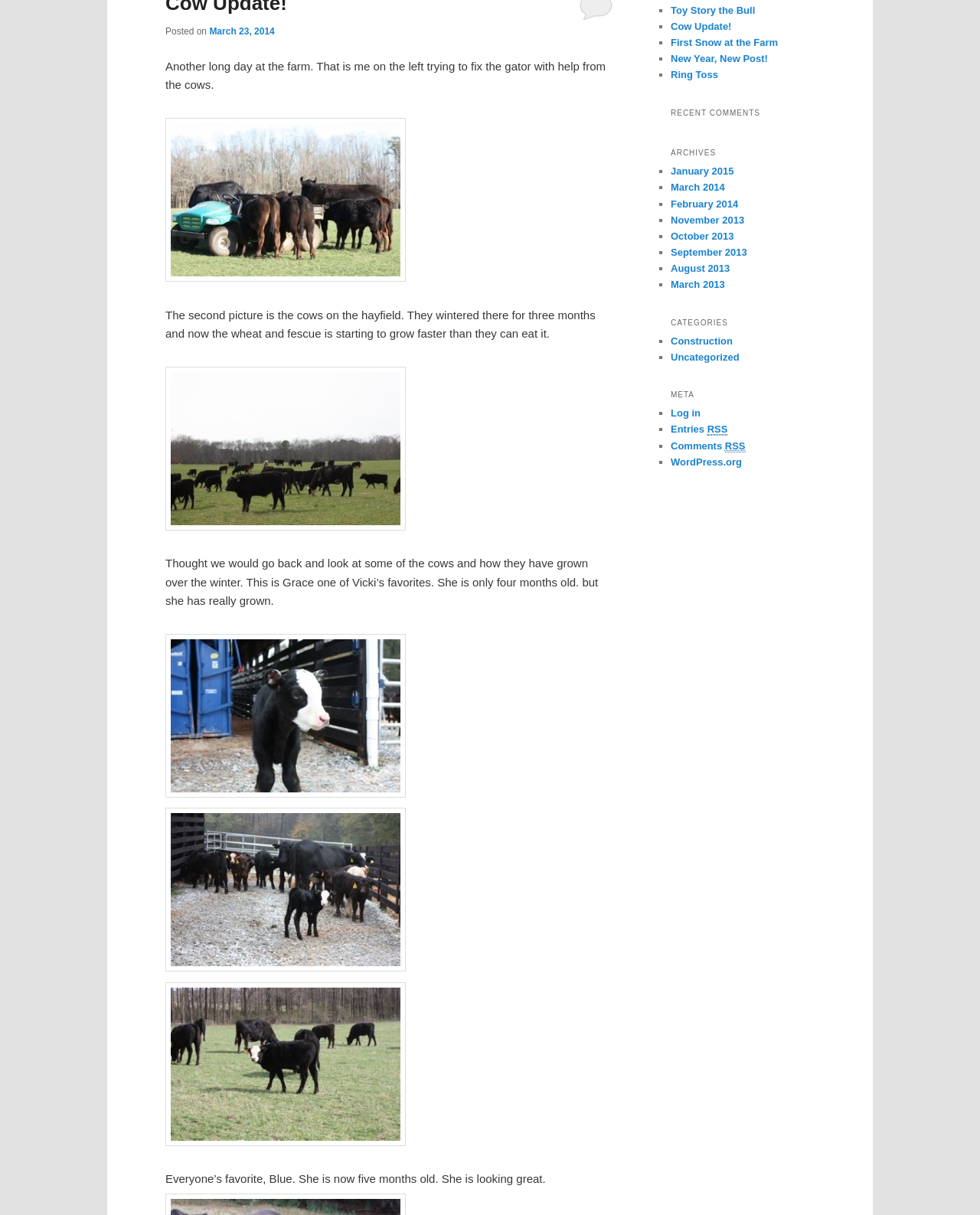Find the bounding box of the element with the following description: "March 23, 2014". The coordinates must be four float numbers between 0 and 1, formatted as [left, top, right, bottom].

[0.214, 0.022, 0.28, 0.03]